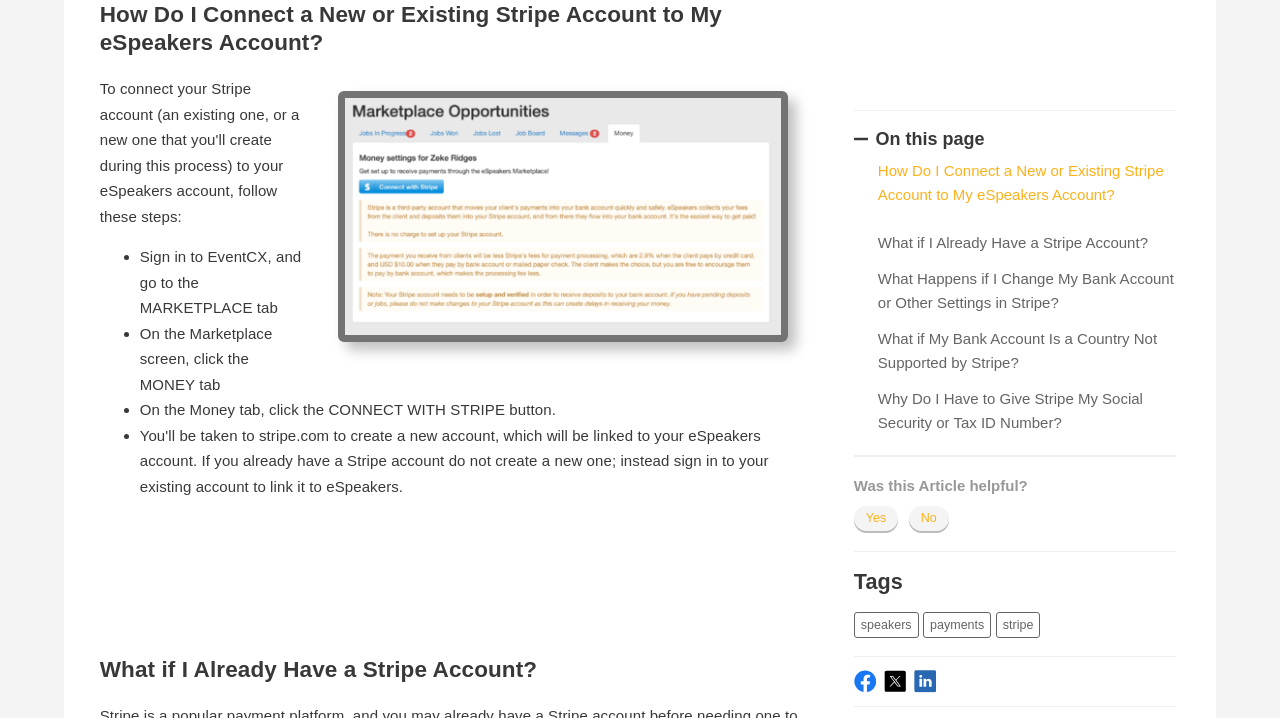Using the elements shown in the image, answer the question comprehensively: What is the next step after clicking the MONEY tab?

According to the instructions on the webpage, after clicking the MONEY tab, the next step is to click the CONNECT WITH STRIPE button, as indicated by the bullet point 'On the Money tab, click the CONNECT WITH STRIPE button'.